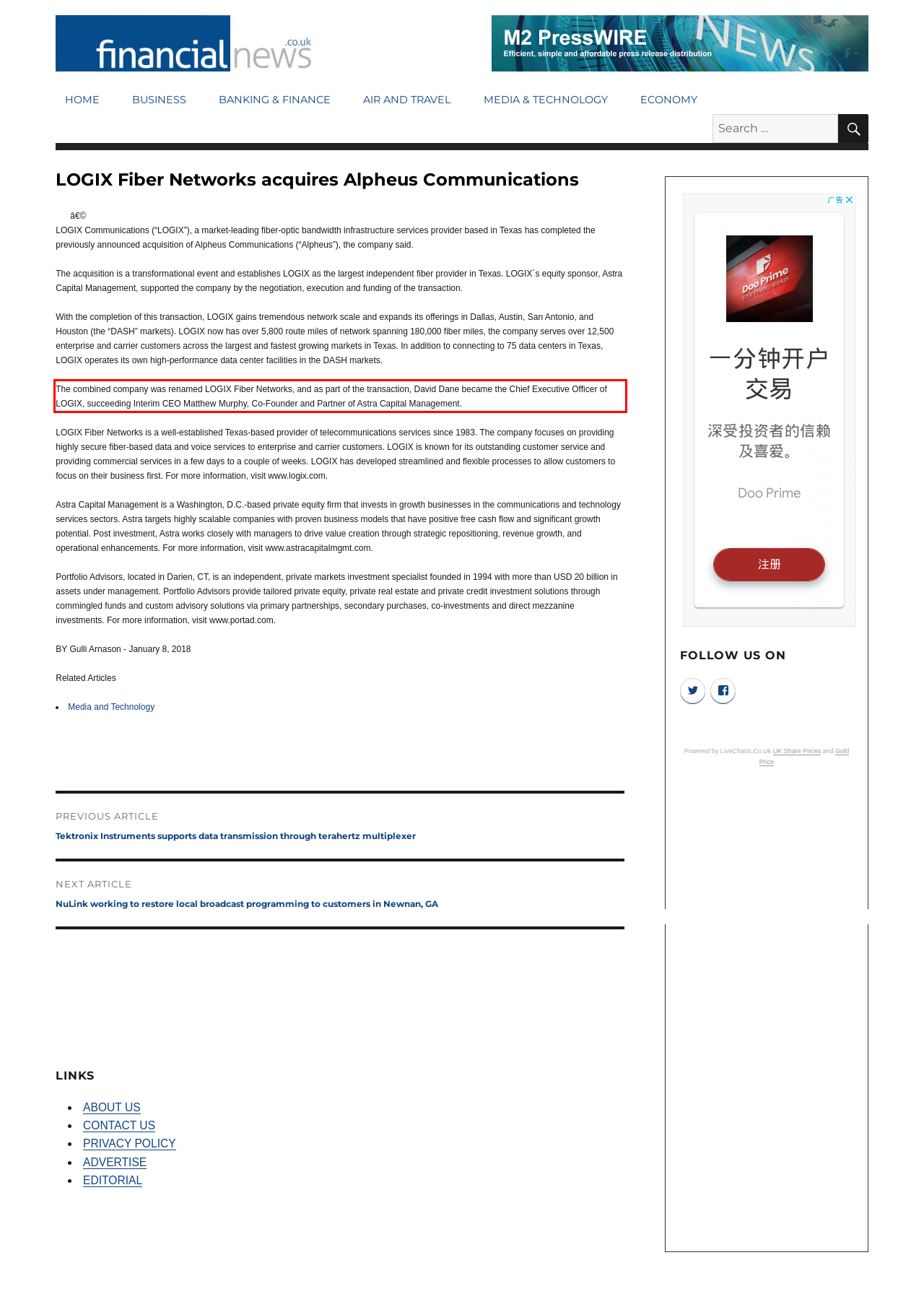Examine the webpage screenshot and use OCR to recognize and output the text within the red bounding box.

The combined company was renamed LOGIX Fiber Networks, and as part of the transaction, David Dane became the Chief Executive Officer of LOGIX, succeeding Interim CEO Matthew Murphy, Co-Founder and Partner of Astra Capital Management.